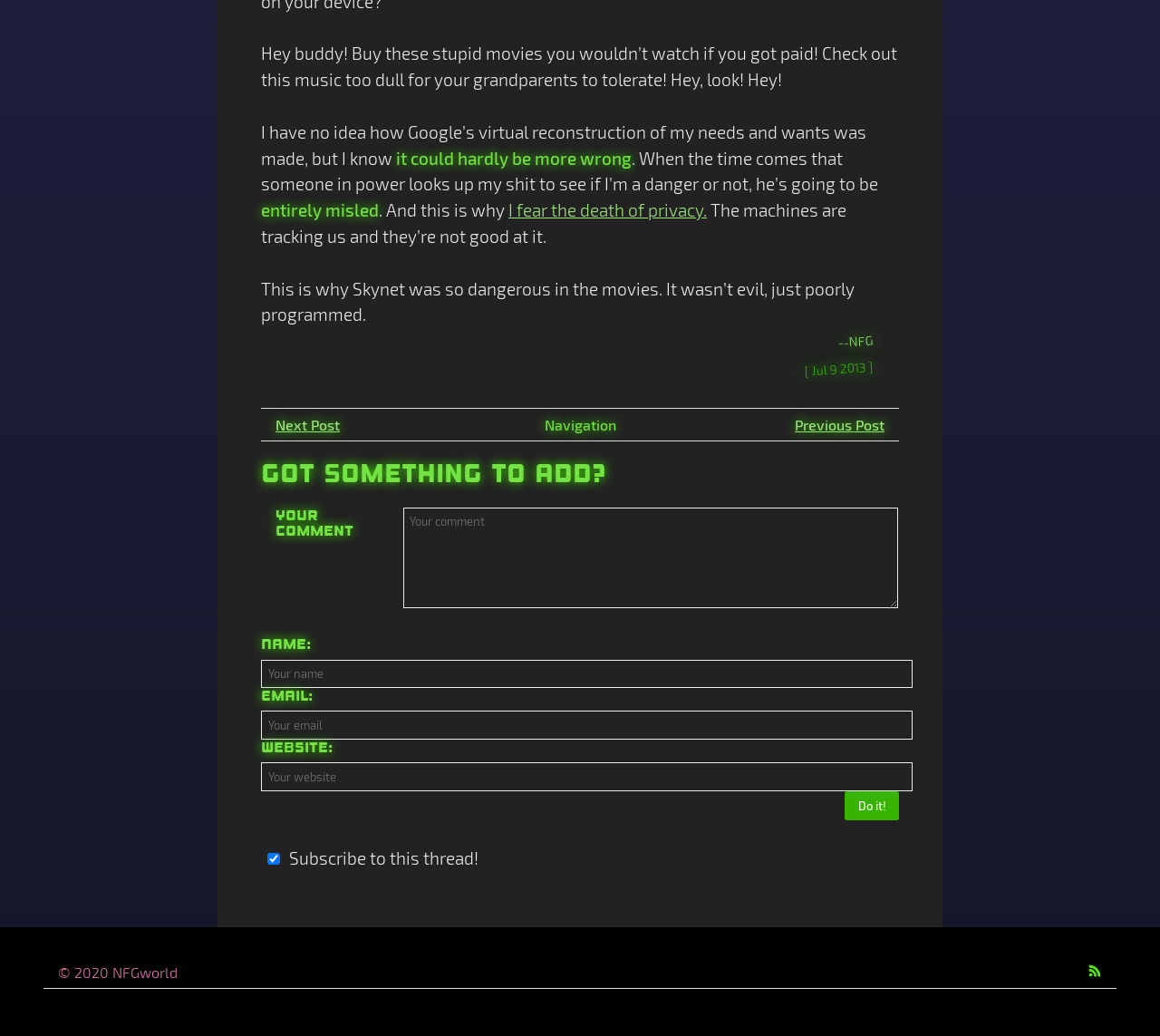What is the author's concern about?
Using the information from the image, answer the question thoroughly.

The author is concerned about the death of privacy, as mentioned in the text 'I fear the death of privacy.' The author believes that machines are tracking us and they're not good at it, which is why they fear the loss of privacy.